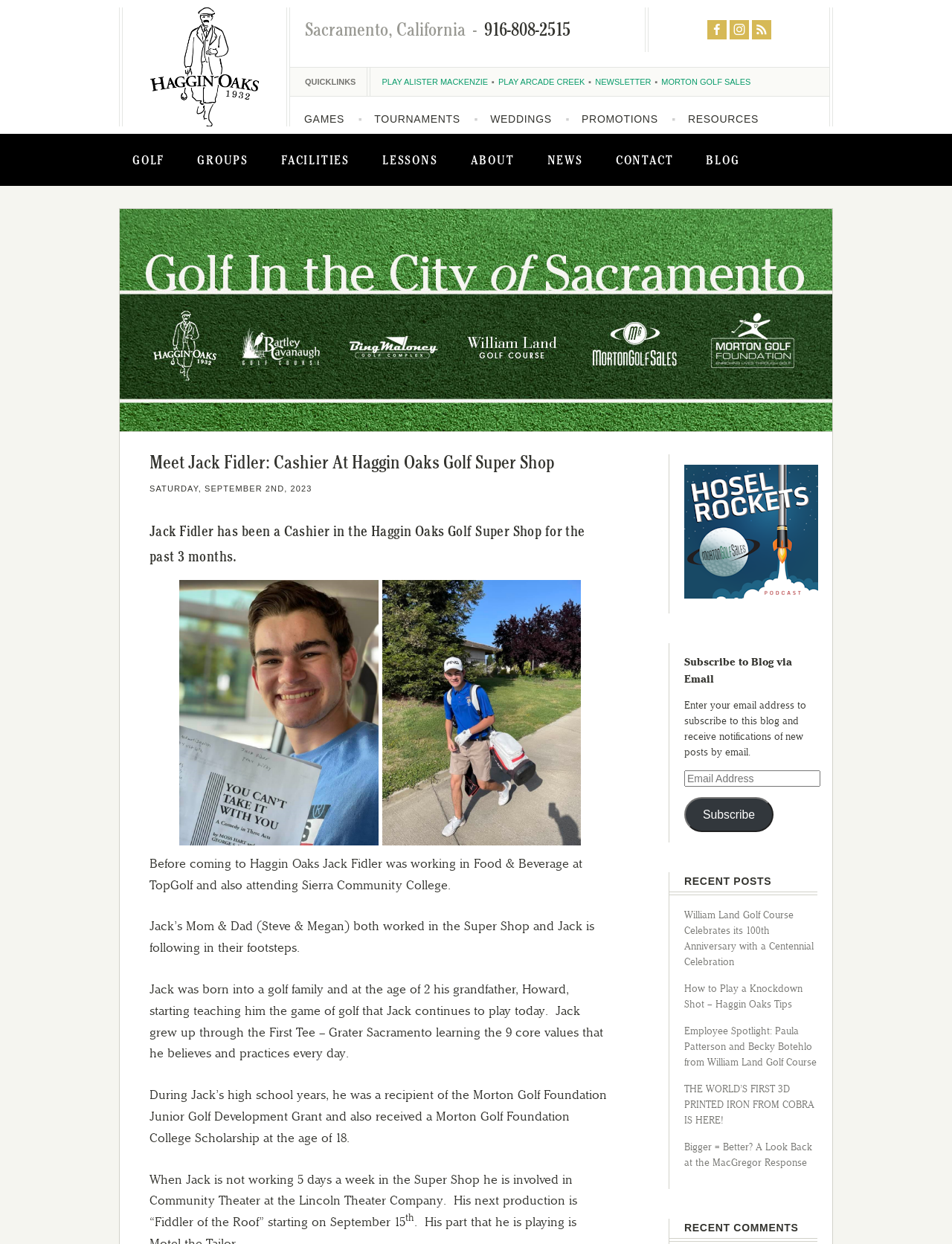Determine the bounding box coordinates for the region that must be clicked to execute the following instruction: "Click on the 'CONTACT' link".

[0.63, 0.11, 0.725, 0.149]